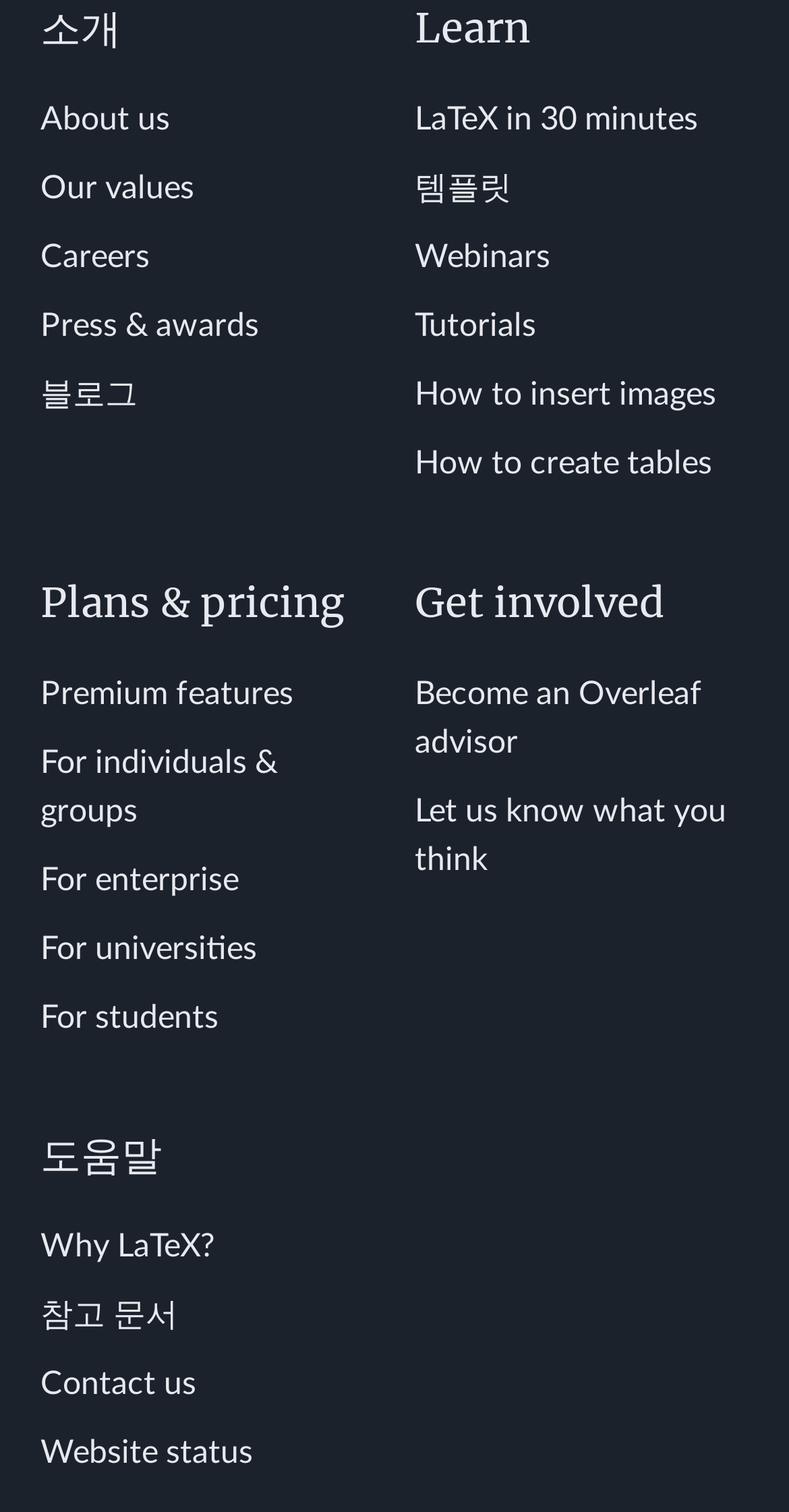What is the last link under the 'Get involved' heading?
Could you give a comprehensive explanation in response to this question?

I looked at the links under the 'Get involved' heading and found that the last link is 'Let us know what you think'.